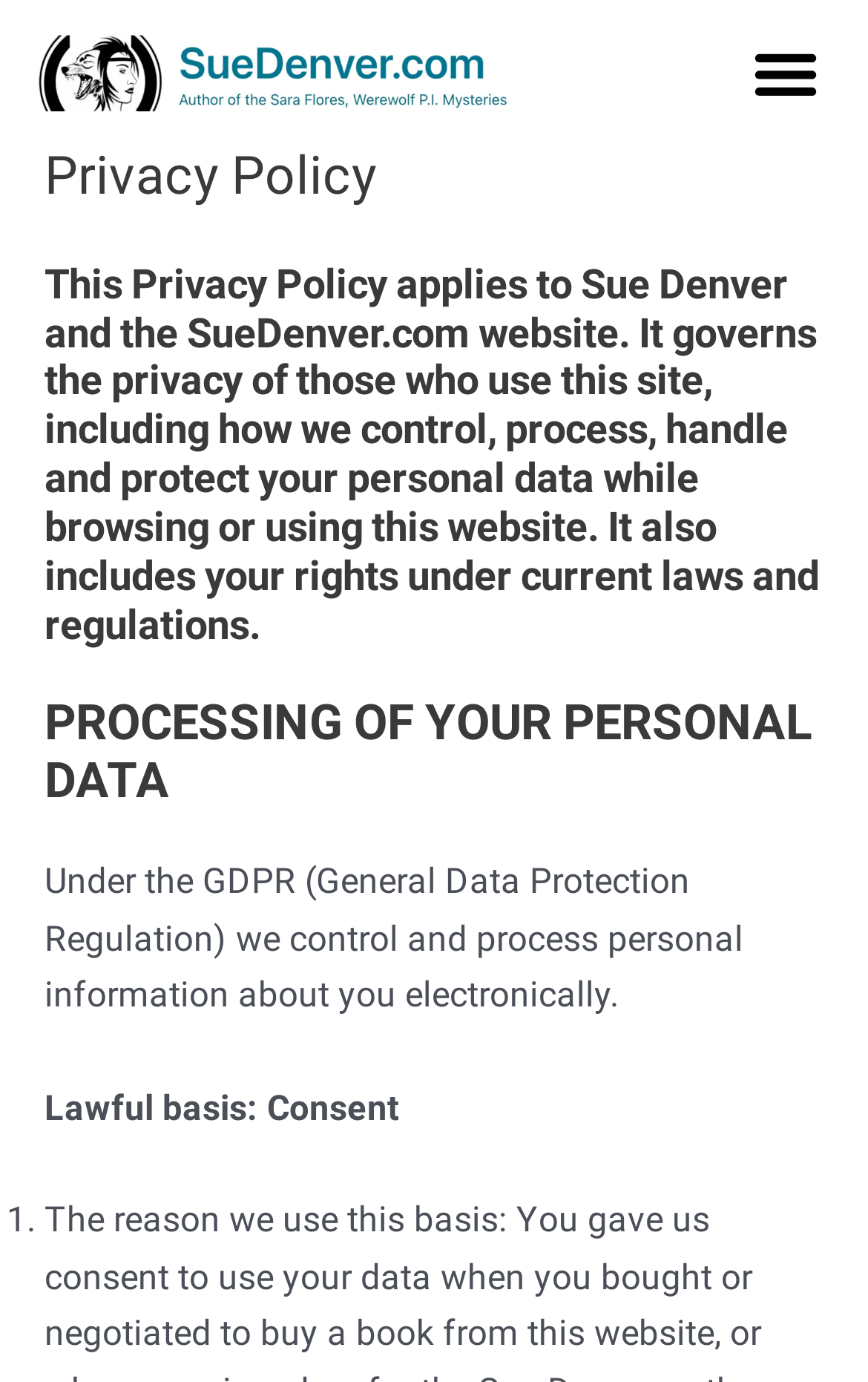What is the purpose of this website?
Answer the question with a single word or phrase by looking at the picture.

Privacy Policy